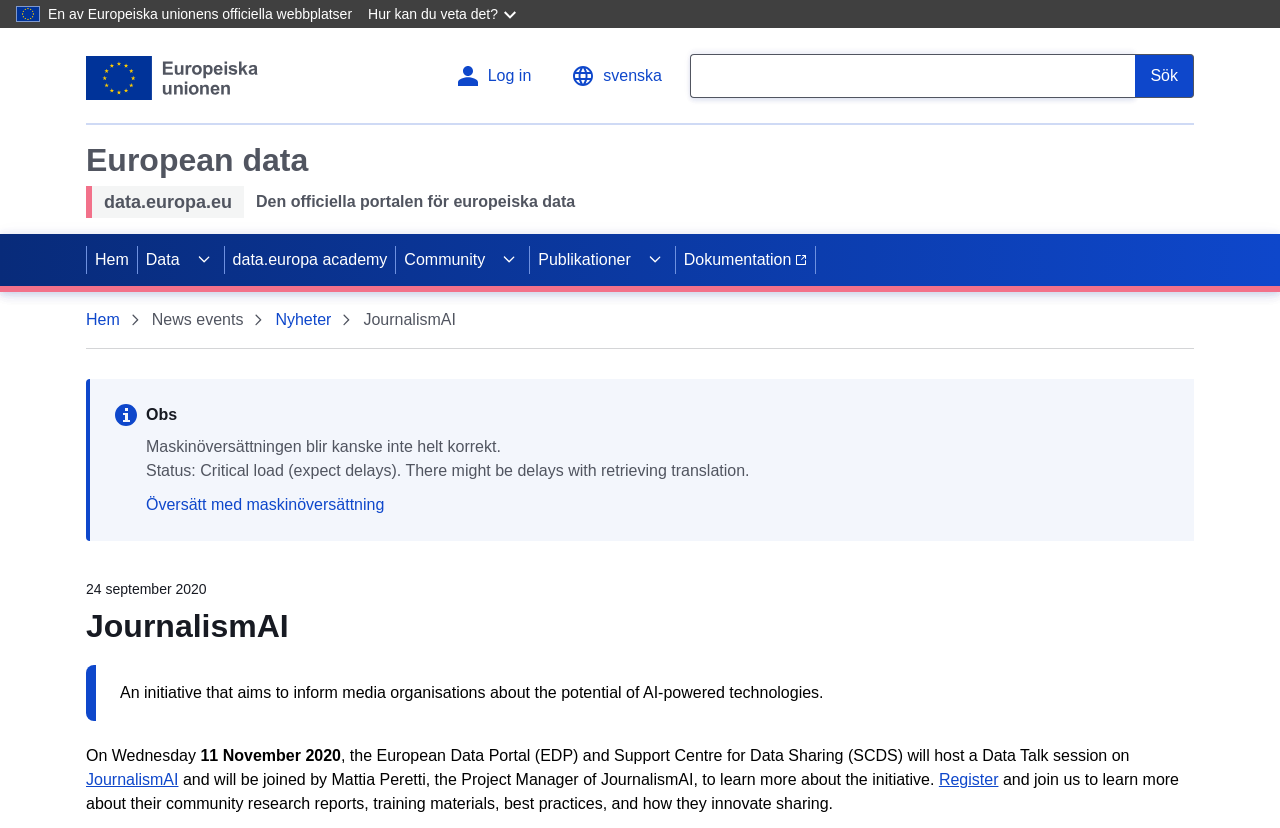Using details from the image, please answer the following question comprehensively:
What is the purpose of the JournalismAI initiative?

I found the answer by looking at the main content of the webpage, where it says 'An initiative that aims to inform media organisations about the potential of AI-powered technologies.'. This suggests that the purpose of the JournalismAI initiative is to inform media organisations about AI-powered technologies.